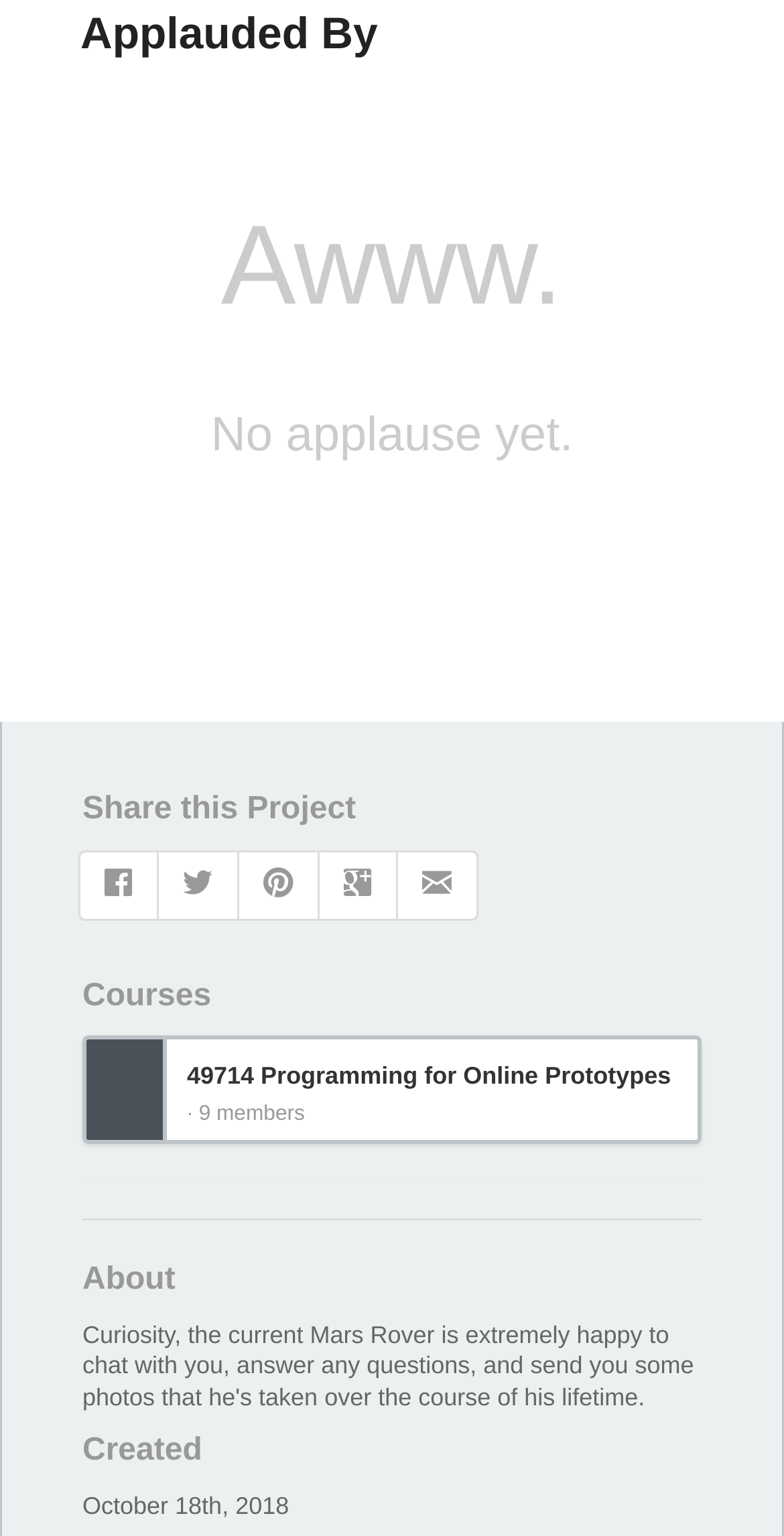When was the project created?
Provide a comprehensive and detailed answer to the question.

I found the 'Created' heading on the webpage and next to it is the date 'October 18th, 2018', which is the answer.